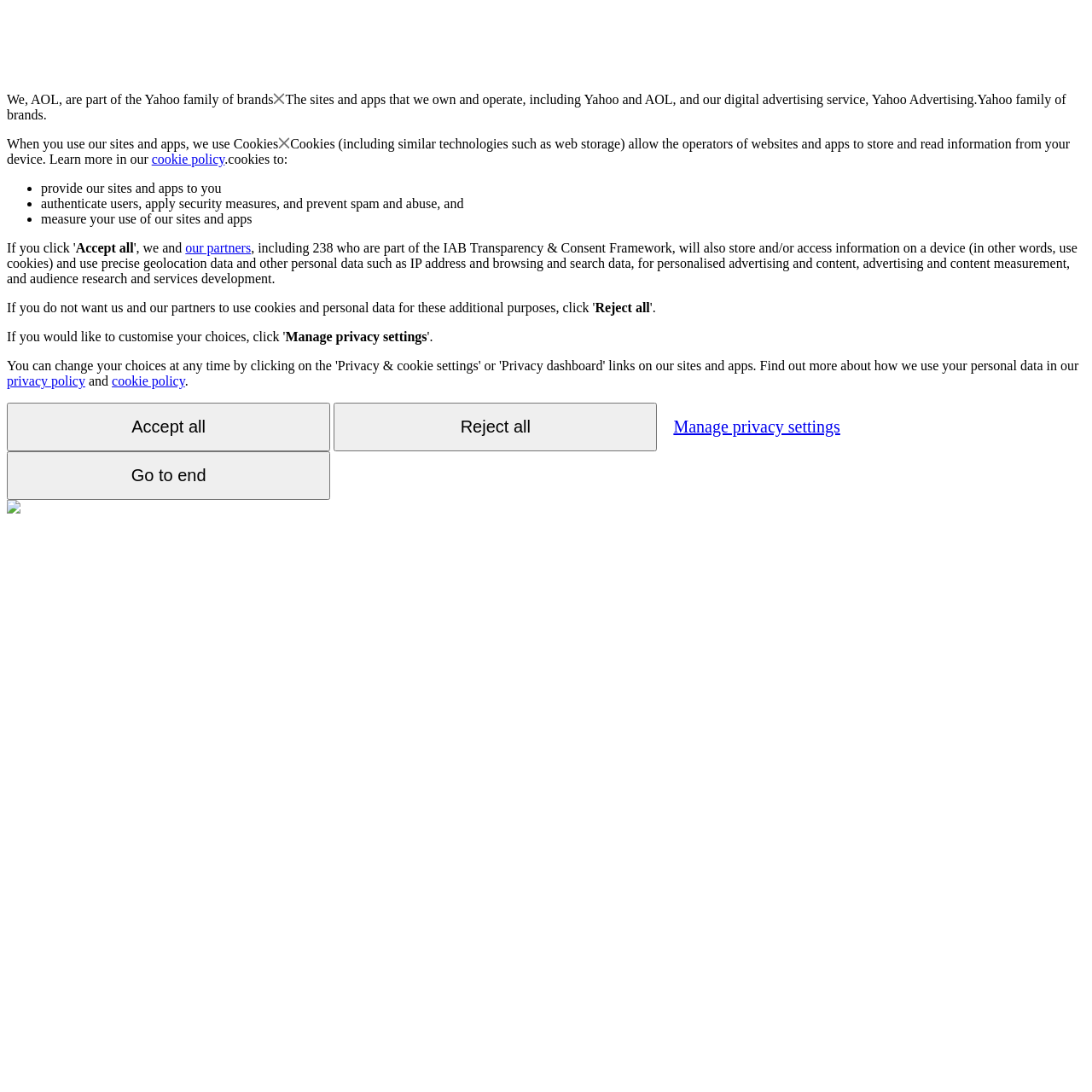Kindly respond to the following question with a single word or a brief phrase: 
How many options are available for managing privacy settings?

Three